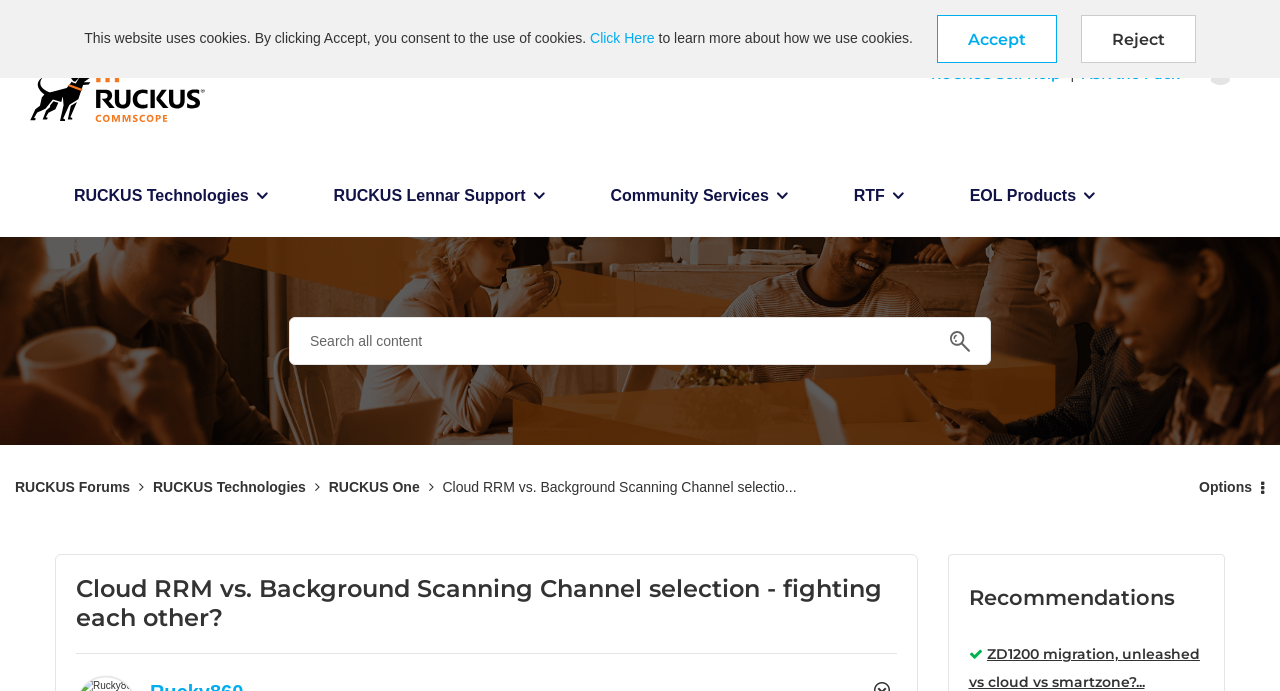What is the name of the community forums?
Based on the image, provide a one-word or brief-phrase response.

CommScope RUCKUS Community Forums